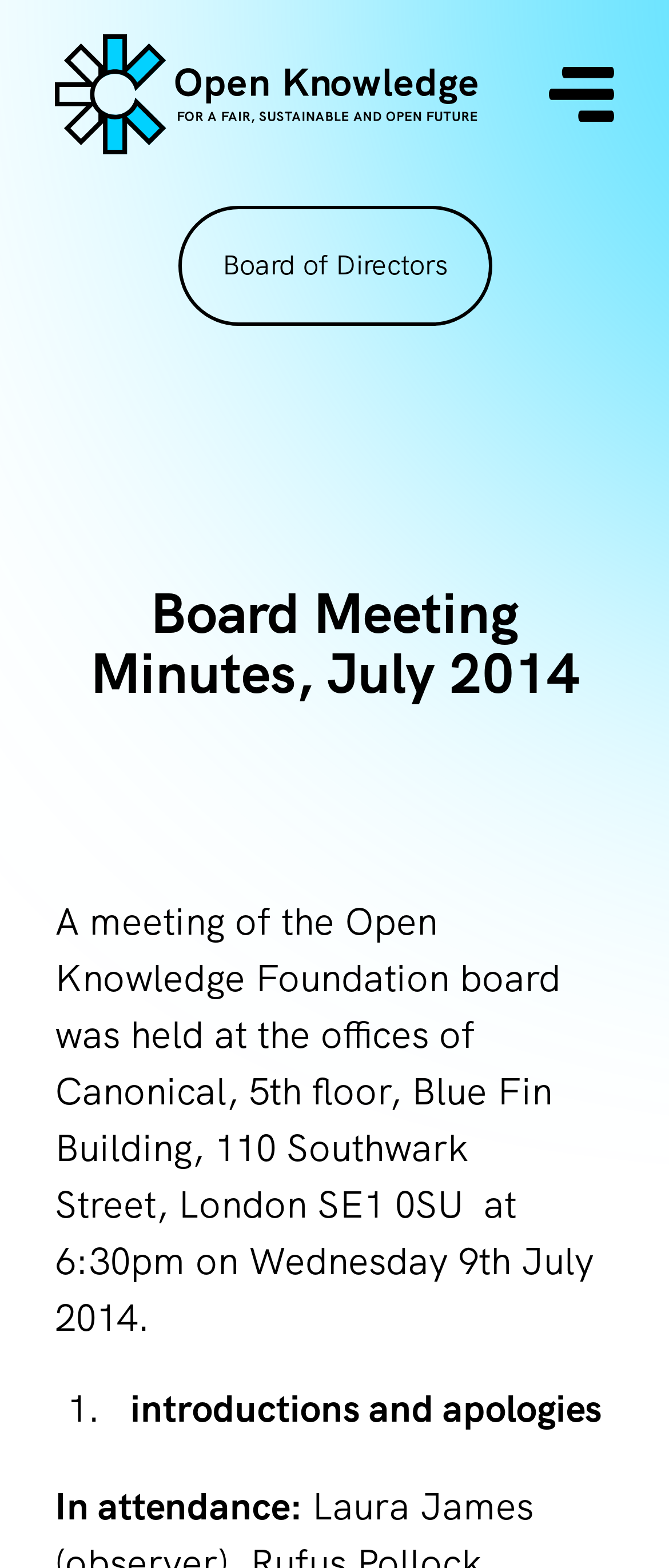Write a detailed summary of the webpage.

The webpage appears to be a meeting minutes page for the Open Knowledge Foundation's board meeting in July 2014. At the top left, there is a link to the Open Knowledge Foundation's website, accompanied by an image with the same name. 

To the right of the link, there is an image labeled "Menu". Below the link and image, there is a heading that reads "Board Meeting Minutes, July 2014". 

Under the heading, there is a block of text that describes the meeting details, including the location, date, and time. 

Further down, there is a list with a single item, marked with a "1." label. The list item contains the text "introductions and apologies". 

Below the list, there is another block of text that reads "In attendance:".